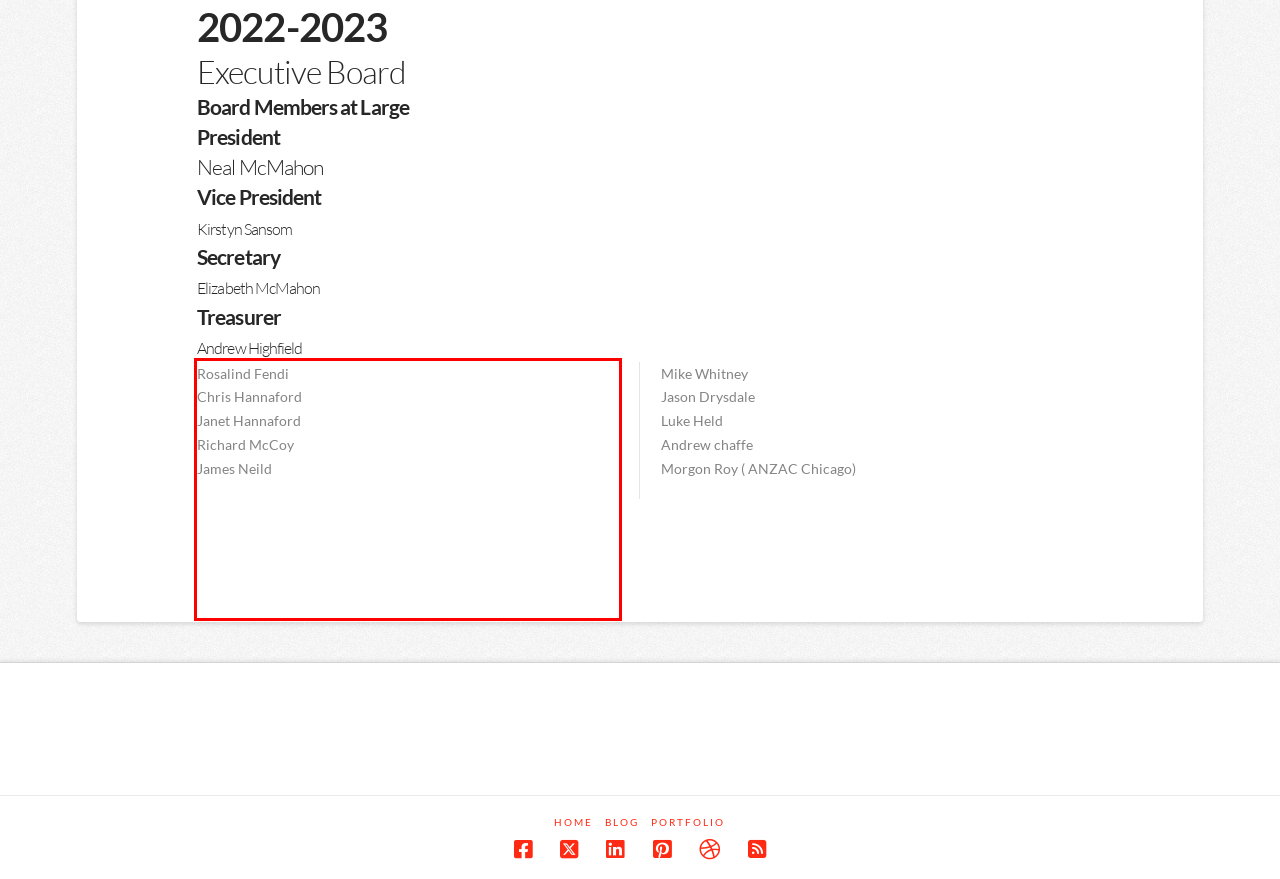Identify the text inside the red bounding box in the provided webpage screenshot and transcribe it.

Rosalind Fendi Chris Hannaford Janet Hannaford Richard McCoy James Neild Mike Whitney Jason Drysdale Luke Held Andrew chaffe Morgon Roy ( ANZAC Chicago)